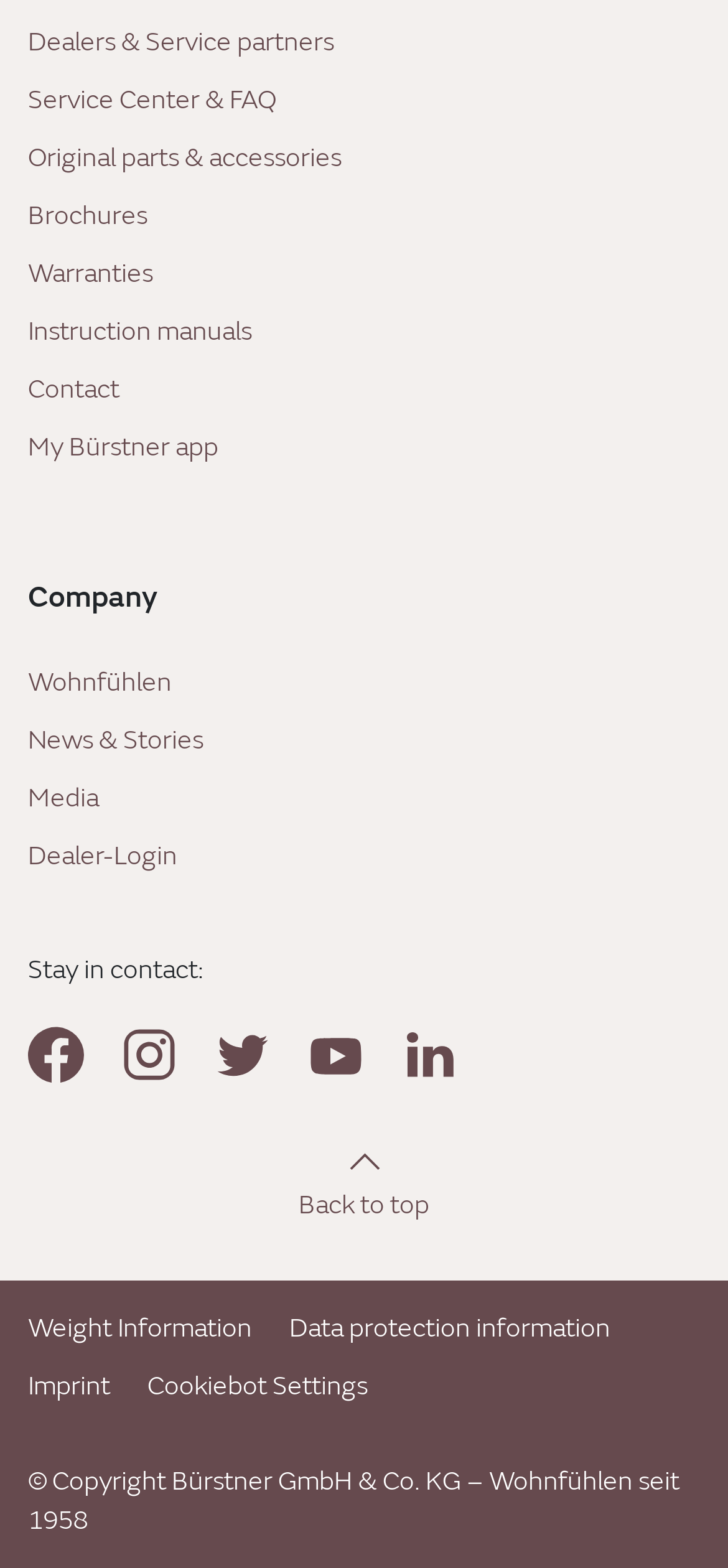Please respond to the question with a concise word or phrase:
What type of content is available in the 'Instruction manuals' section?

Instruction manuals